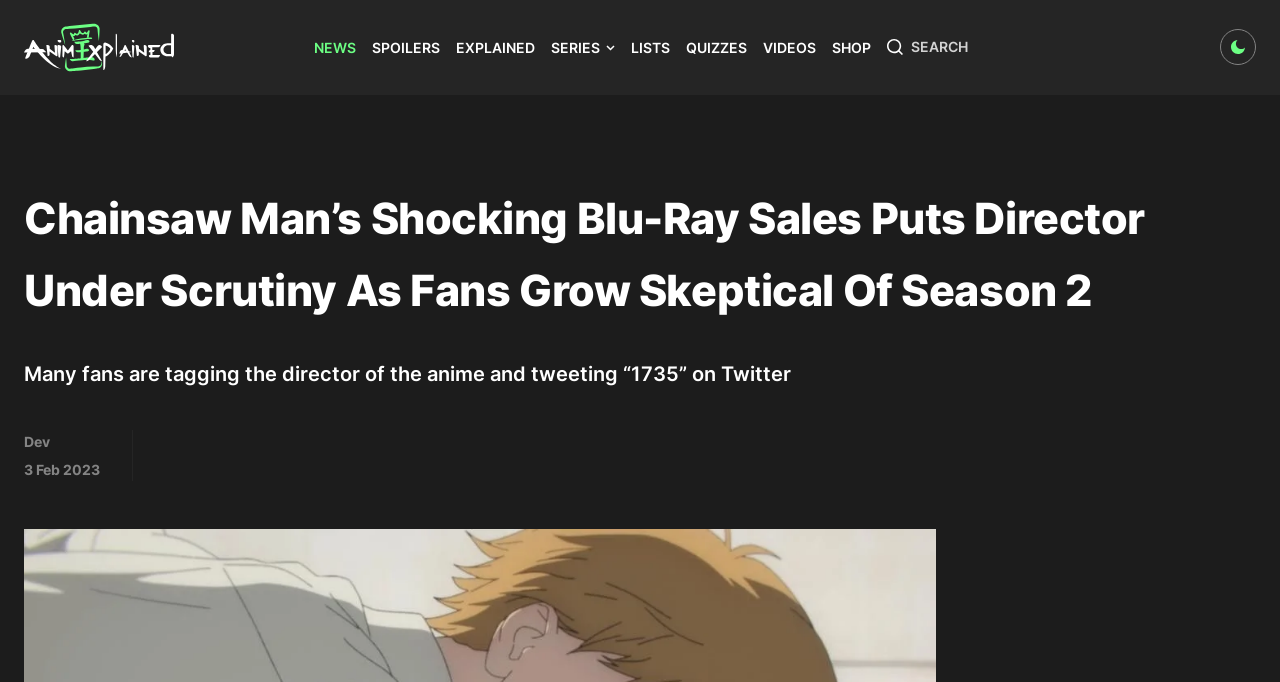Please find the bounding box coordinates of the element that you should click to achieve the following instruction: "Visit Anime Explained homepage". The coordinates should be presented as four float numbers between 0 and 1: [left, top, right, bottom].

[0.019, 0.052, 0.136, 0.082]